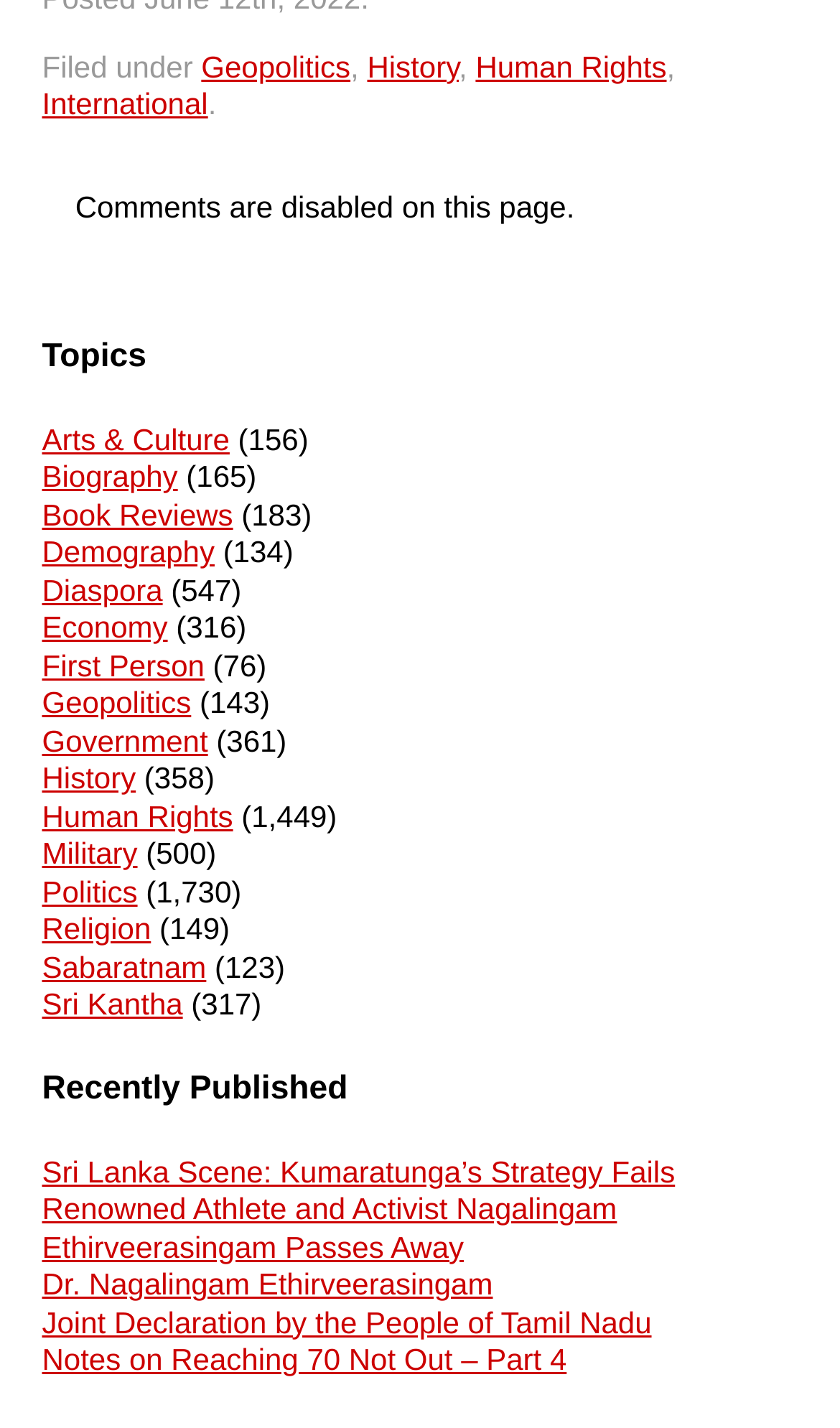Please respond to the question using a single word or phrase:
What is the title of the first recently published article?

Sri Lanka Scene: Kumaratunga’s Strategy Fails